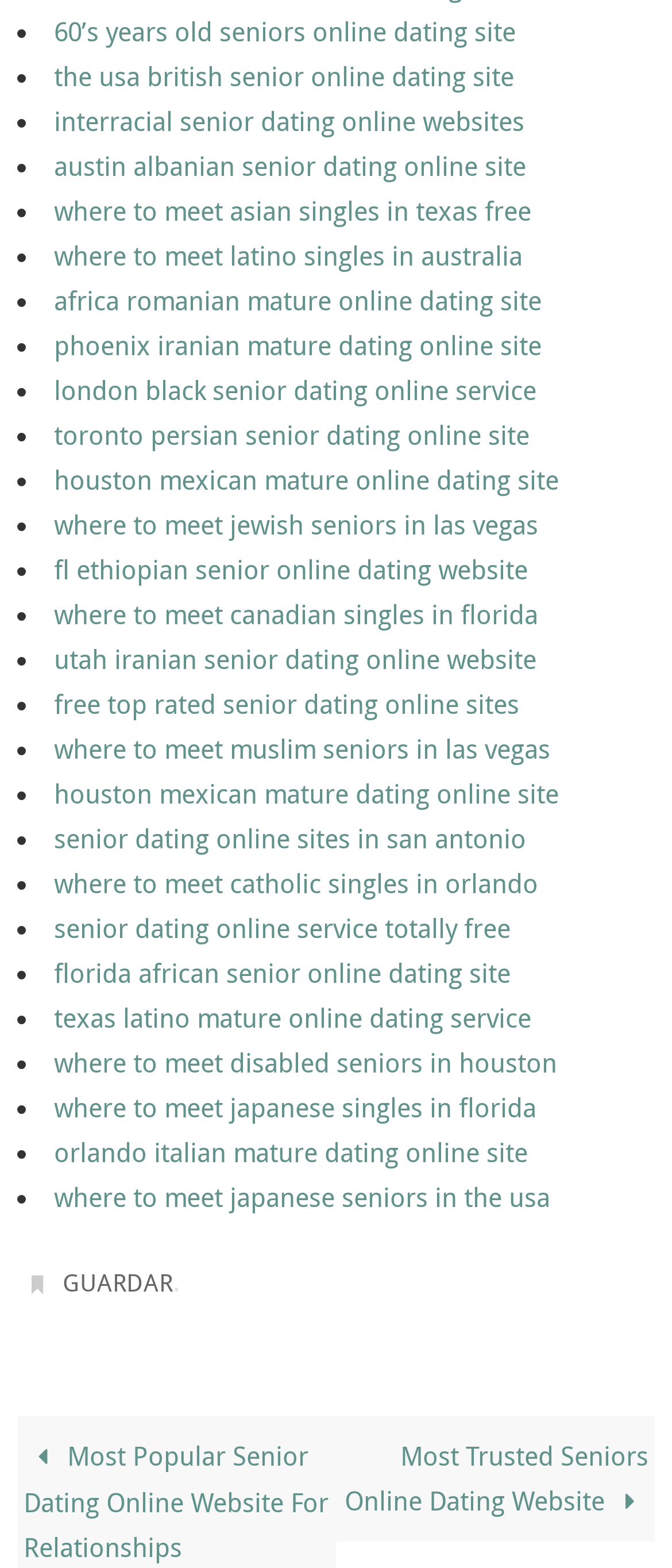Please determine the bounding box coordinates of the section I need to click to accomplish this instruction: "visit the usa british senior online dating site".

[0.08, 0.038, 0.765, 0.06]